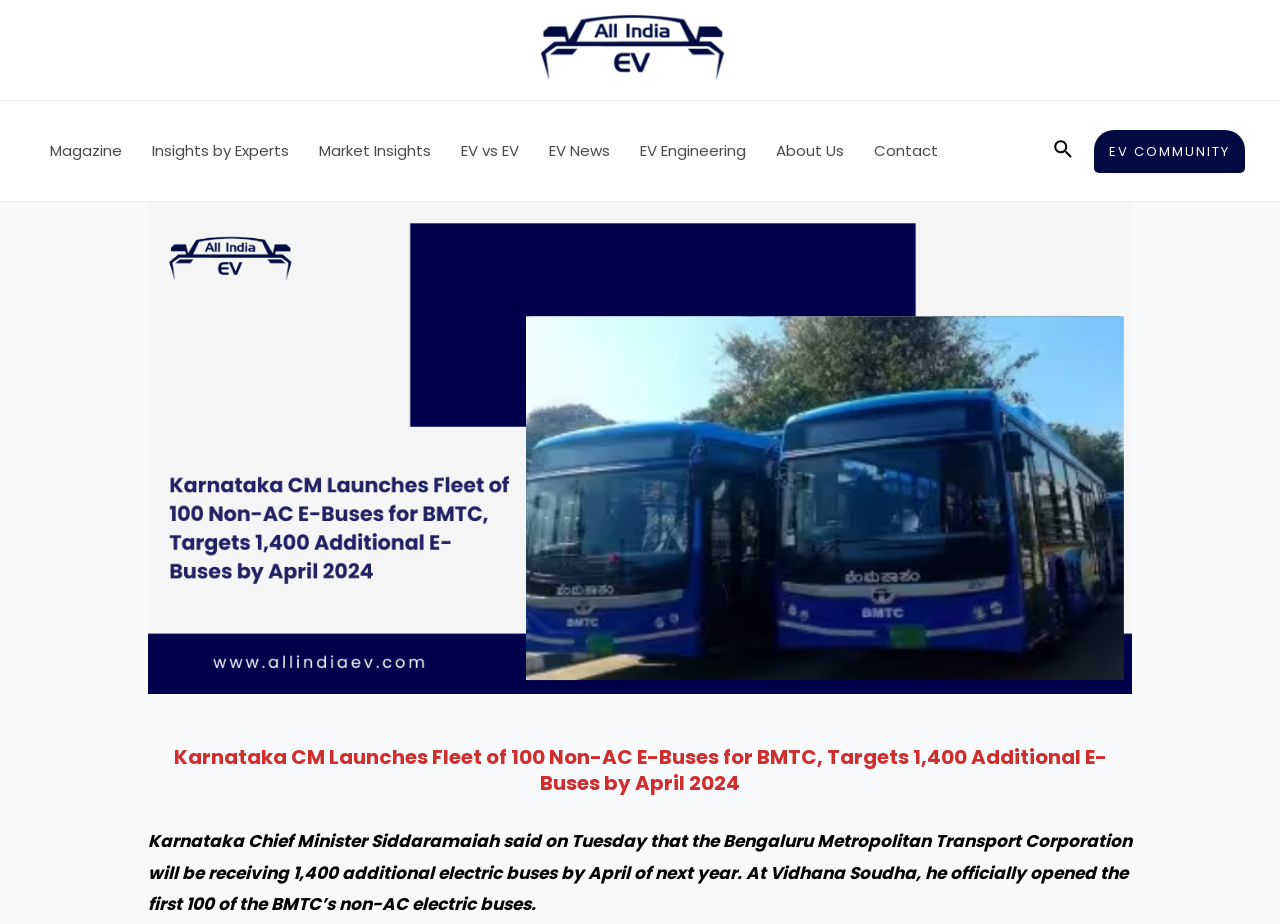Please locate the bounding box coordinates for the element that should be clicked to achieve the following instruction: "read more about Karnataka CM Launches Fleet of 100 Non-AC E-Buses". Ensure the coordinates are given as four float numbers between 0 and 1, i.e., [left, top, right, bottom].

[0.116, 0.219, 0.884, 0.751]